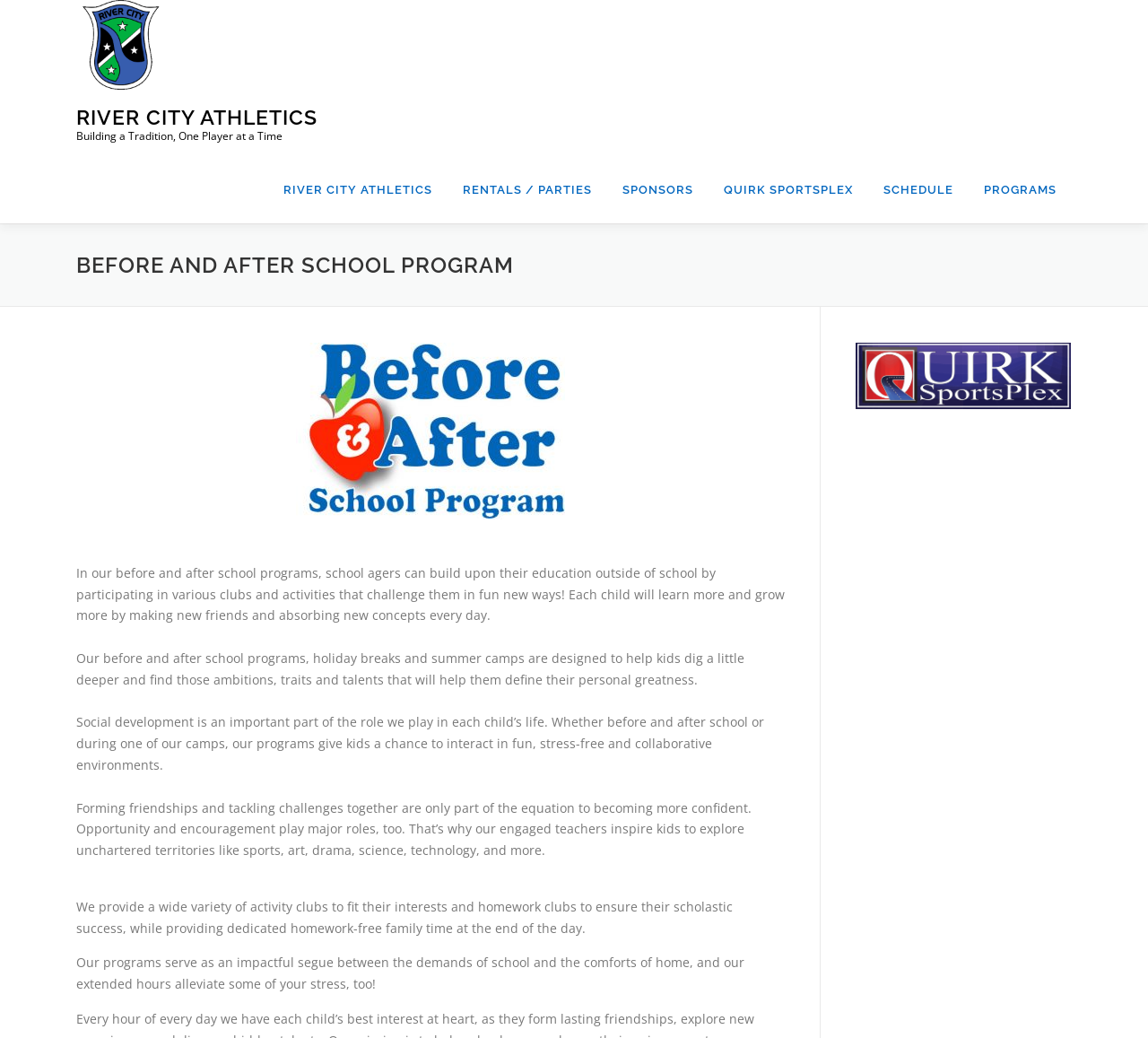What types of activities are offered in the before and after school program?
Examine the image closely and answer the question with as much detail as possible.

The types of activities offered are mentioned in the paragraph under the 'BEFORE AND AFTER SCHOOL PROGRAM' heading, which states that the program provides opportunities for kids to explore unchartered territories like sports, art, drama, science, technology, and more.